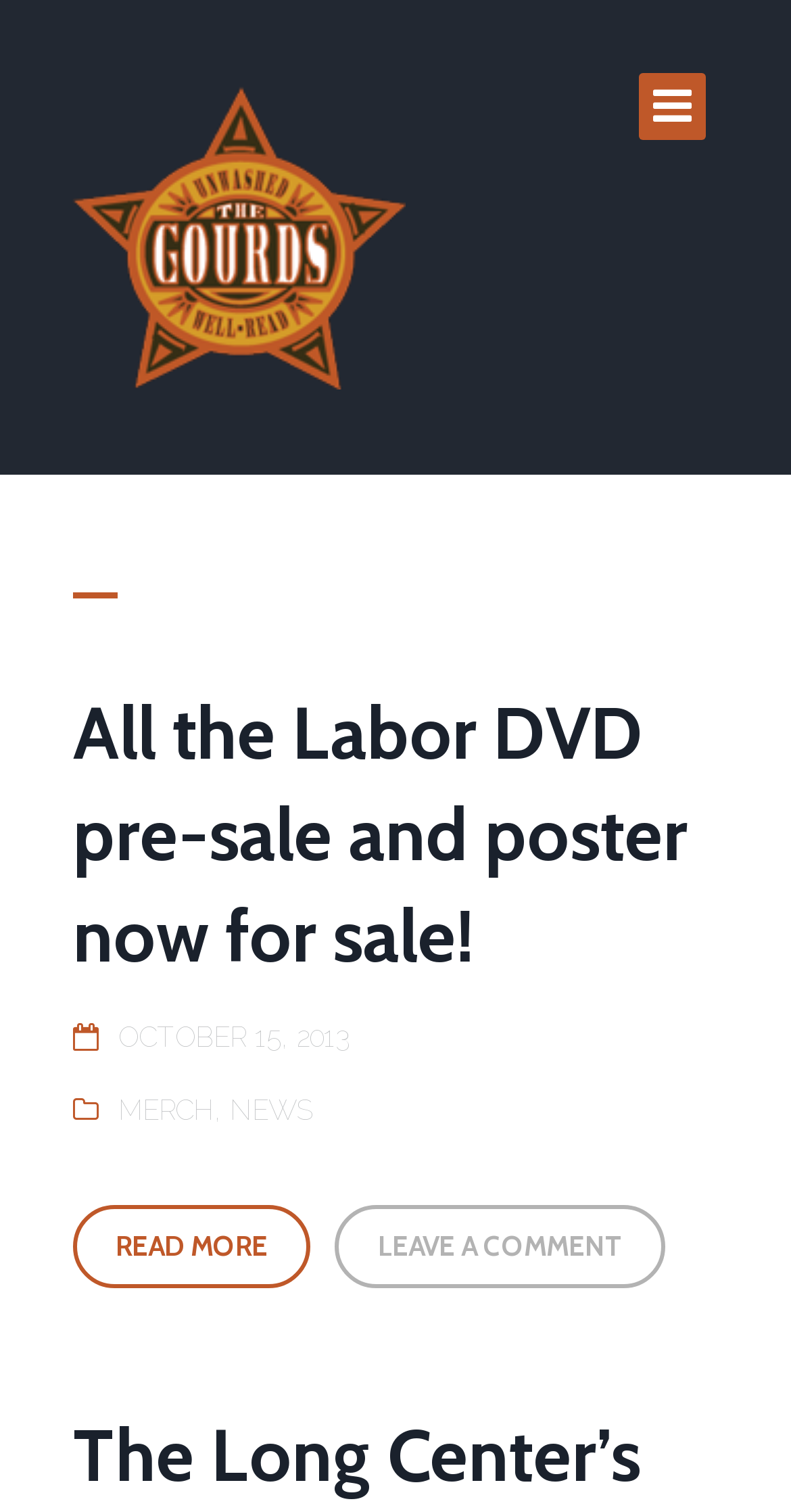What is the main topic of the webpage?
Look at the image and answer the question with a single word or phrase.

The Gourds